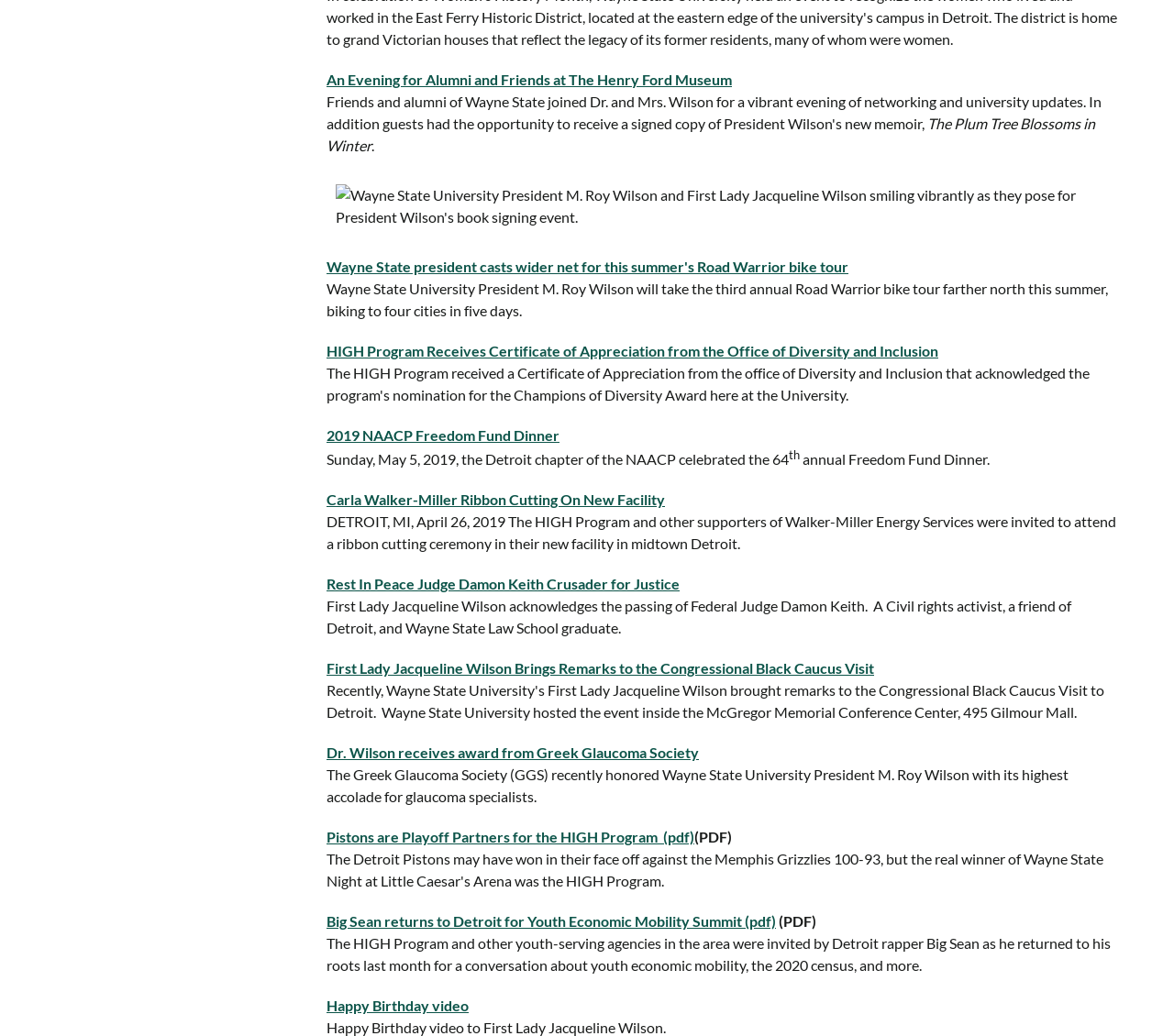Analyze the image and provide a detailed answer to the question: What is the name of the program that received a certificate of appreciation?

The answer can be found by looking at the link text of element [249], which mentions 'HIGH Program Receives Certificate of Appreciation from the Office of Diversity and Inclusion.' This indicates that the HIGH Program is the one that received the certificate of appreciation.